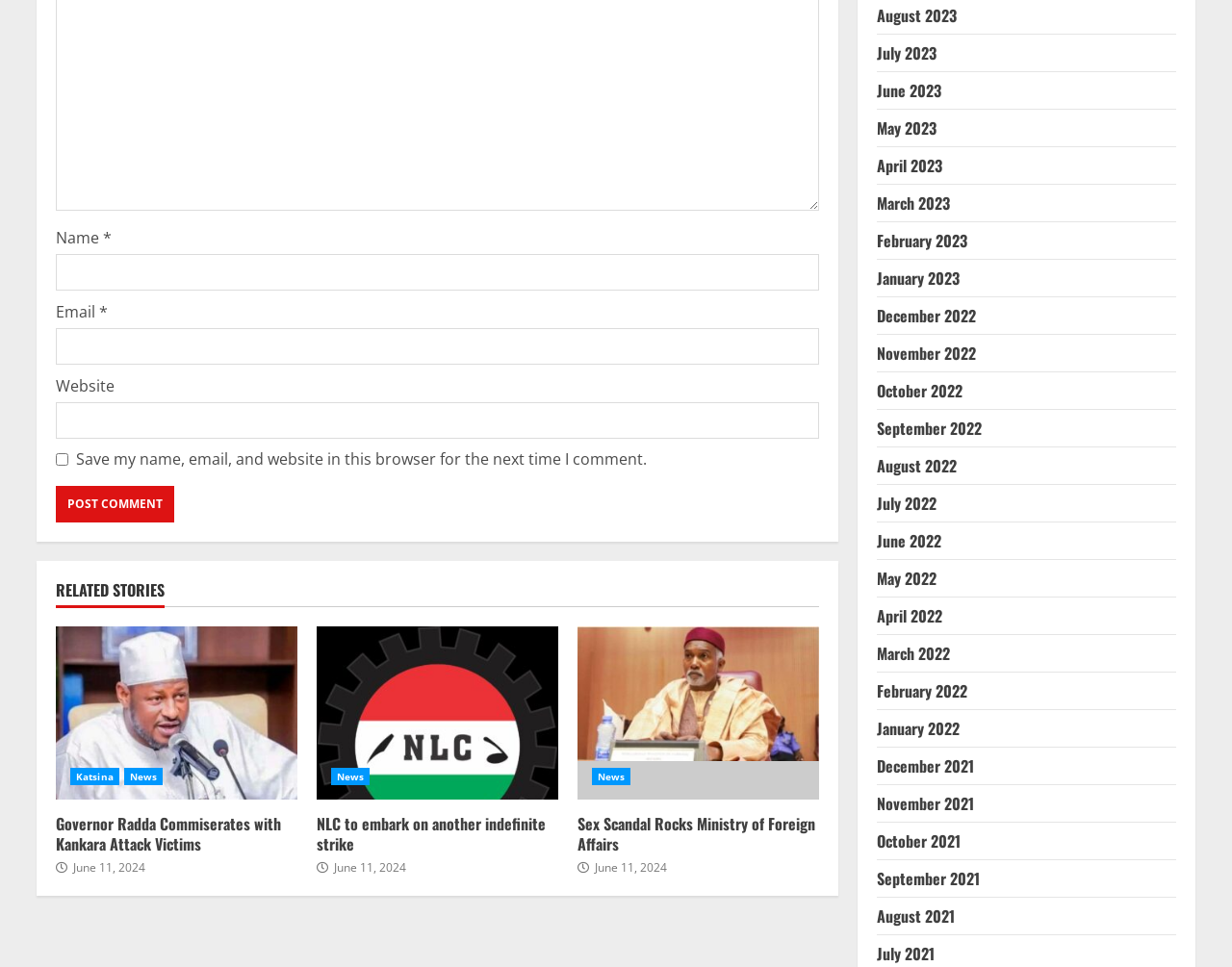What is the time period covered by the archive links?
Based on the screenshot, provide a one-word or short-phrase response.

2021-2024